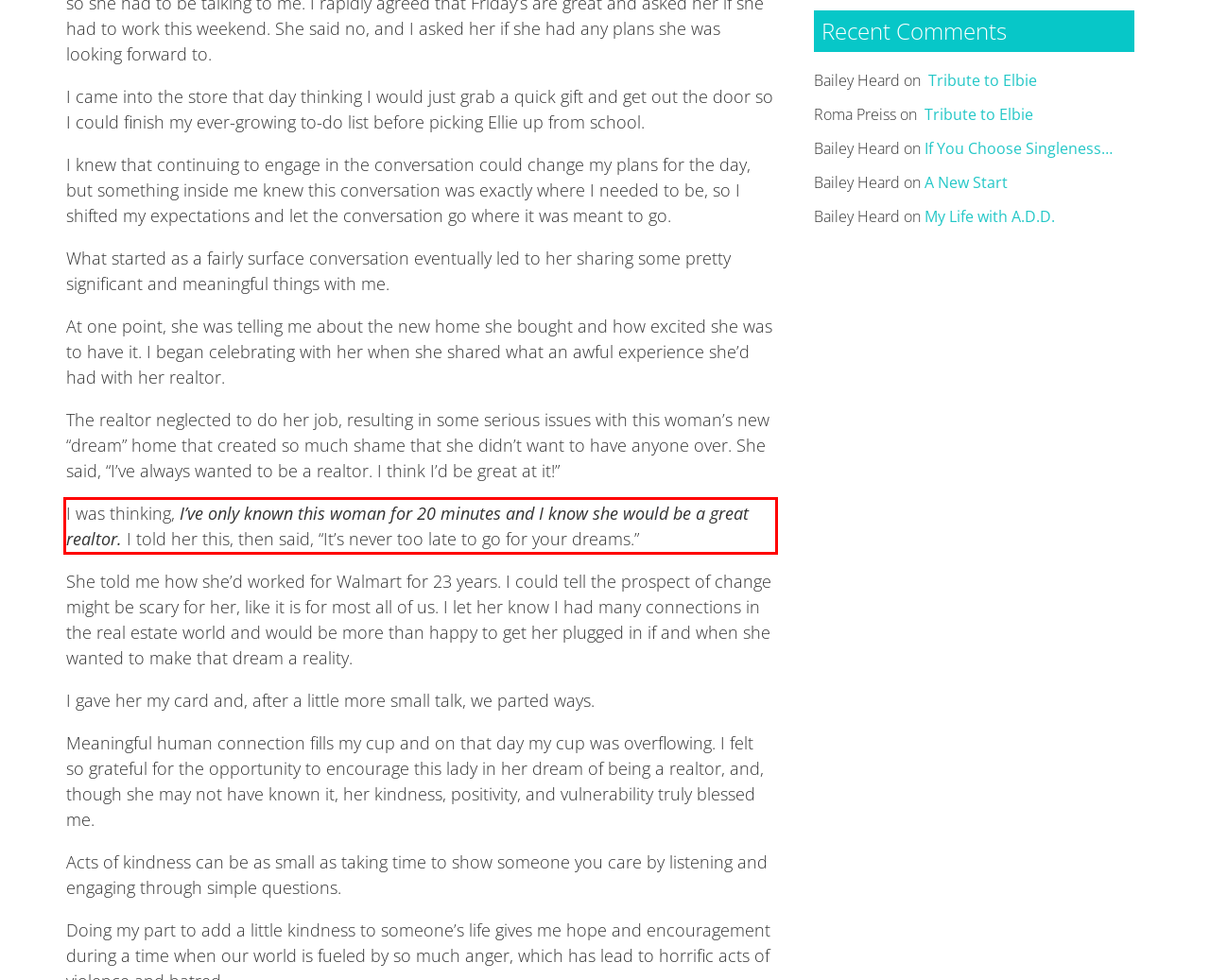Within the screenshot of the webpage, locate the red bounding box and use OCR to identify and provide the text content inside it.

I was thinking, I’ve only known this woman for 20 minutes and I know she would be a great realtor. I told her this, then said, “It’s never too late to go for your dreams.”